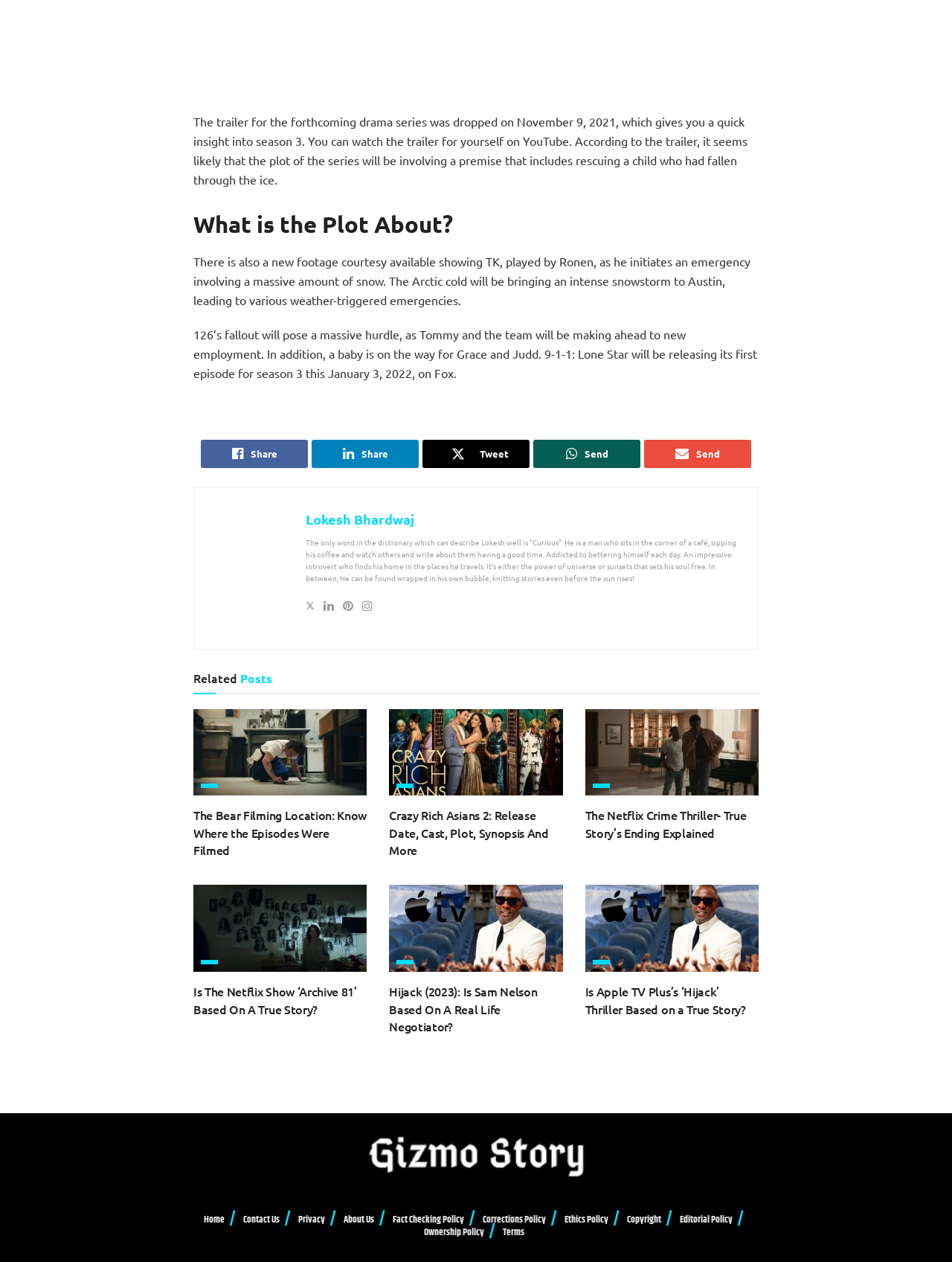Pinpoint the bounding box coordinates of the clickable element needed to complete the instruction: "Go to Home page". The coordinates should be provided as four float numbers between 0 and 1: [left, top, right, bottom].

[0.214, 0.961, 0.236, 0.972]